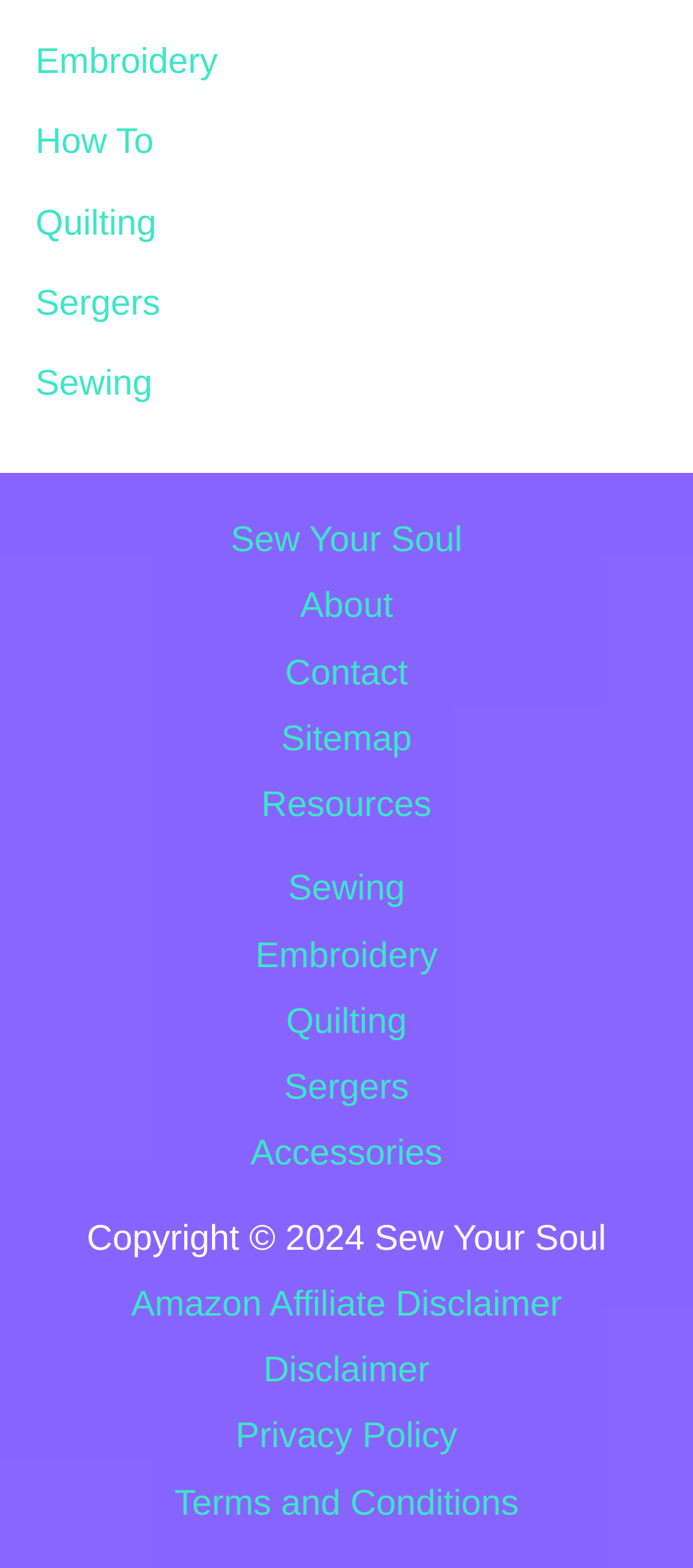Specify the bounding box coordinates of the area to click in order to execute this command: 'Read Disclaimer'. The coordinates should consist of four float numbers ranging from 0 to 1, and should be formatted as [left, top, right, bottom].

[0.38, 0.862, 0.62, 0.887]